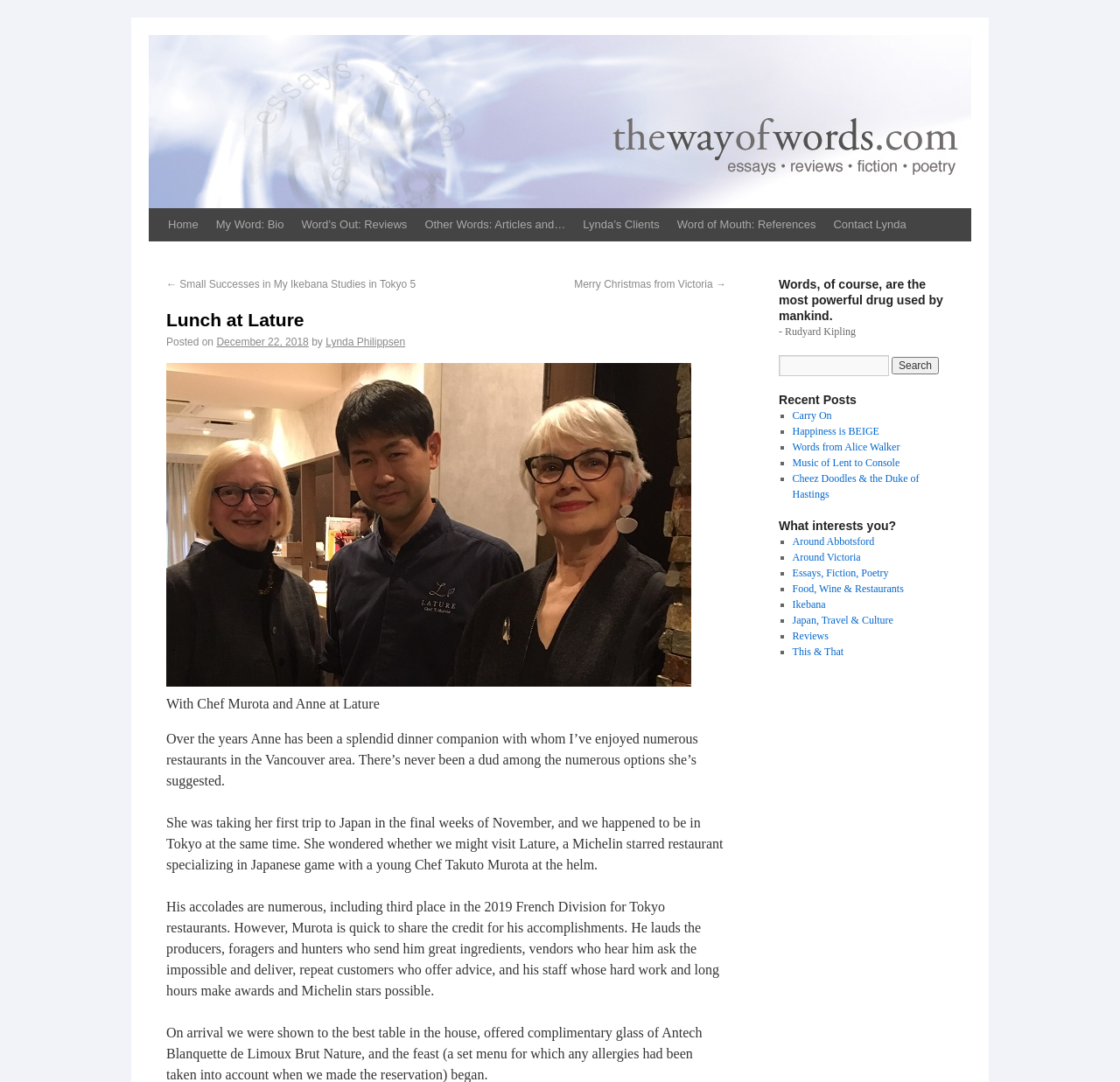What is the theme of the section 'What interests you?'?
Using the image as a reference, answer the question with a short word or phrase.

Categories